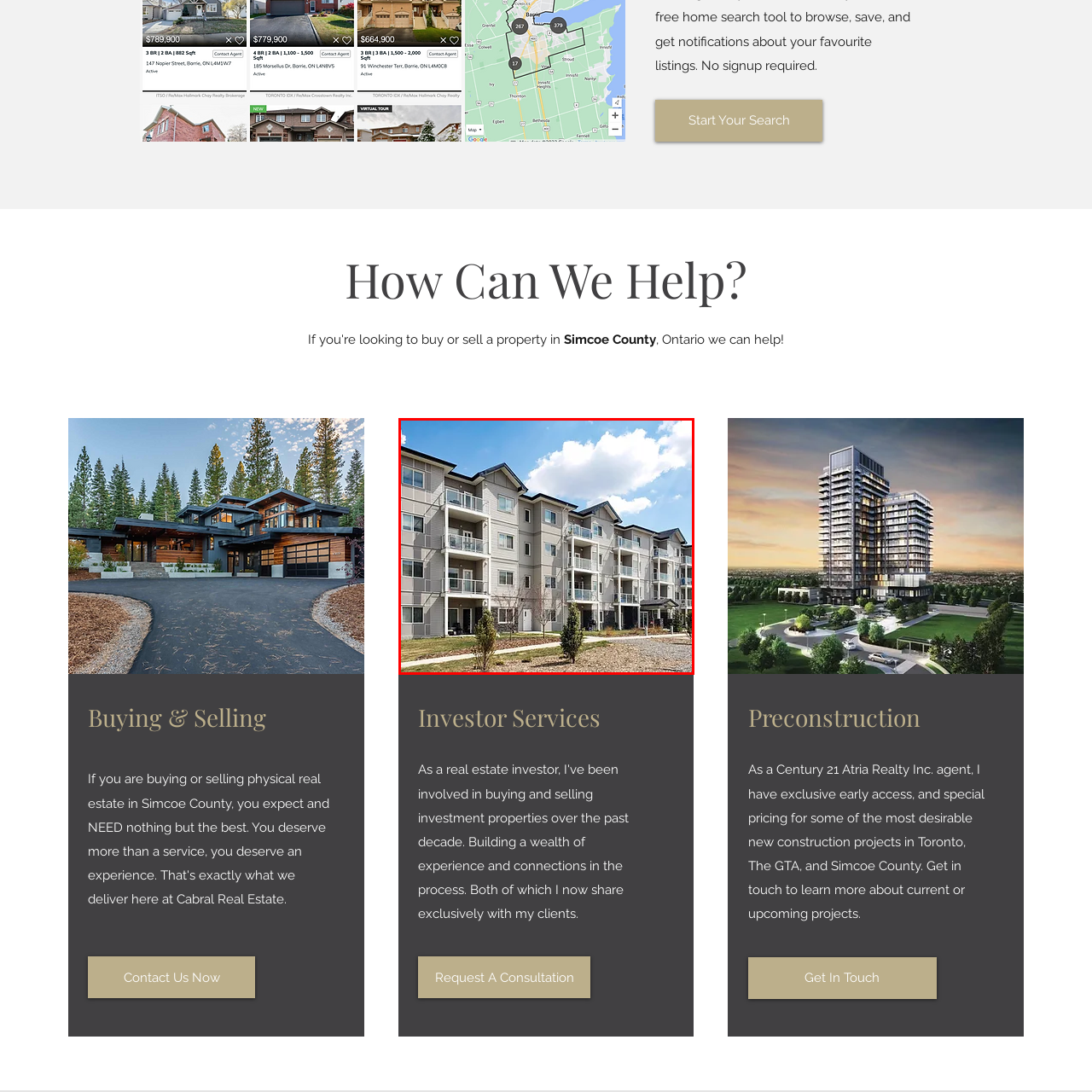Give a thorough and detailed explanation of the image enclosed by the red border.

The image showcases a modern apartment complex set against a bright blue sky dotted with fluffy white clouds. The building features a contemporary architectural design, characterized by multiple stories and a combination of light gray siding with large windows that allow for plenty of natural light. Each unit has private balconies, providing residents with outdoor space to enjoy. The foreground is landscaped with well-maintained greenery, including shrubs and small trees, enhancing the aesthetic appeal of the property. This inviting environment suggests a comfortable and stylish living space, ideal for those looking to rent or purchase apartments in the area.